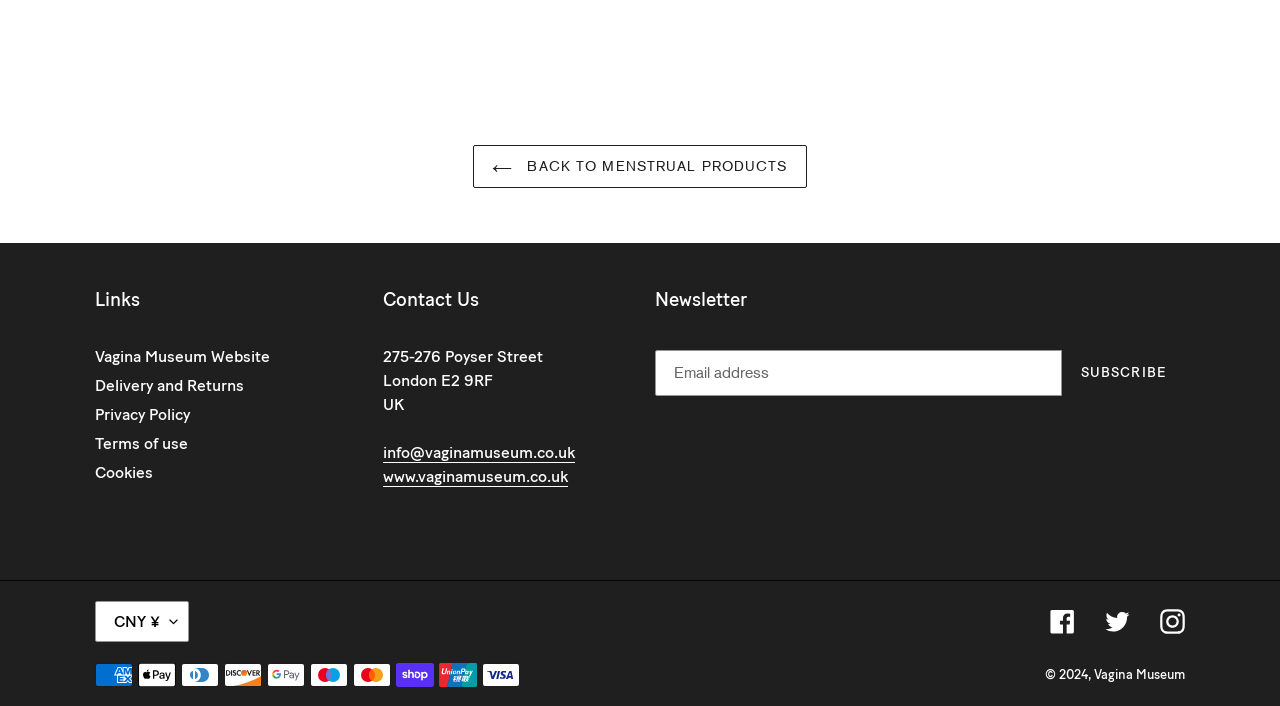Please determine the bounding box coordinates of the element's region to click in order to carry out the following instruction: "Explore SOCIAL SCIENCES". The coordinates should be four float numbers between 0 and 1, i.e., [left, top, right, bottom].

None